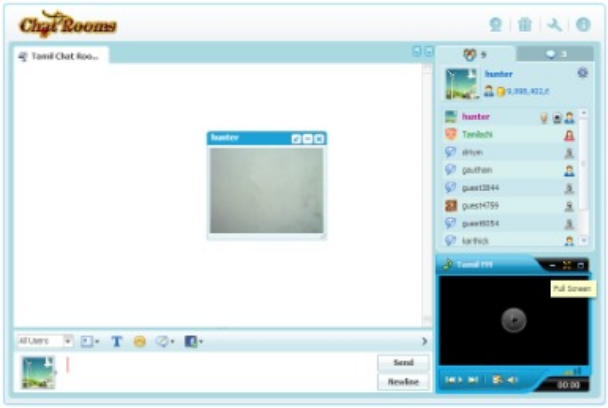Thoroughly describe the content and context of the image.

The image depicts a user interface for a chat room platform labeled "Tamil Chat Rooms." At the center, there is a small video window displaying a blank or muted video feed, accompanied by the username "hunter" in a blue header. On the right side of the interface, a list showcases active users, including similar usernames like "Temelchi," "diyen," and "guuthan," indicating a lively environment for chatting. Additional features visible include buttons for expanding video views and controlling chat functions, with a text input field at the bottom for sending messages. This interface illustrates a platform designed for real-time social interaction, emphasizing the importance of connectivity in virtual spaces.